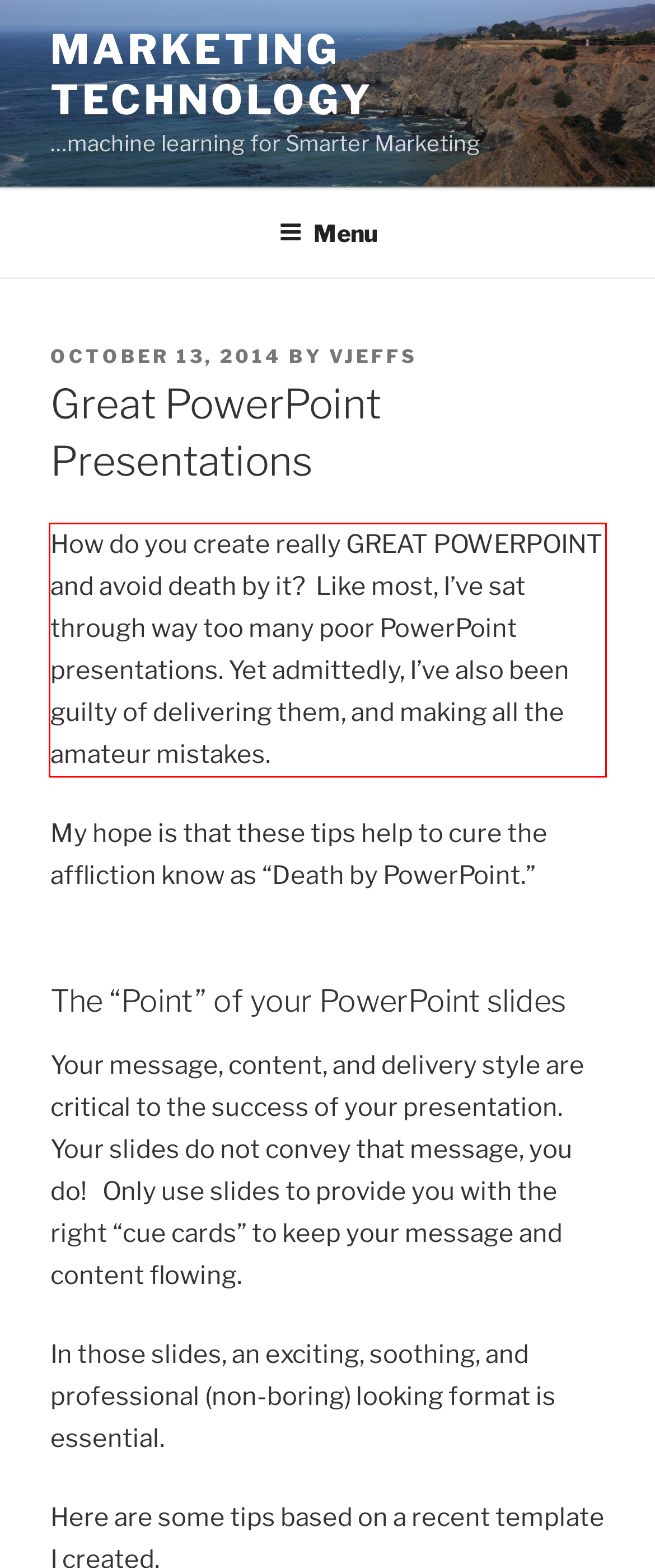There is a screenshot of a webpage with a red bounding box around a UI element. Please use OCR to extract the text within the red bounding box.

How do you create really GREAT POWERPOINT and avoid death by it? Like most, I’ve sat through way too many poor PowerPoint presentations. Yet admittedly, I’ve also been guilty of delivering them, and making all the amateur mistakes.